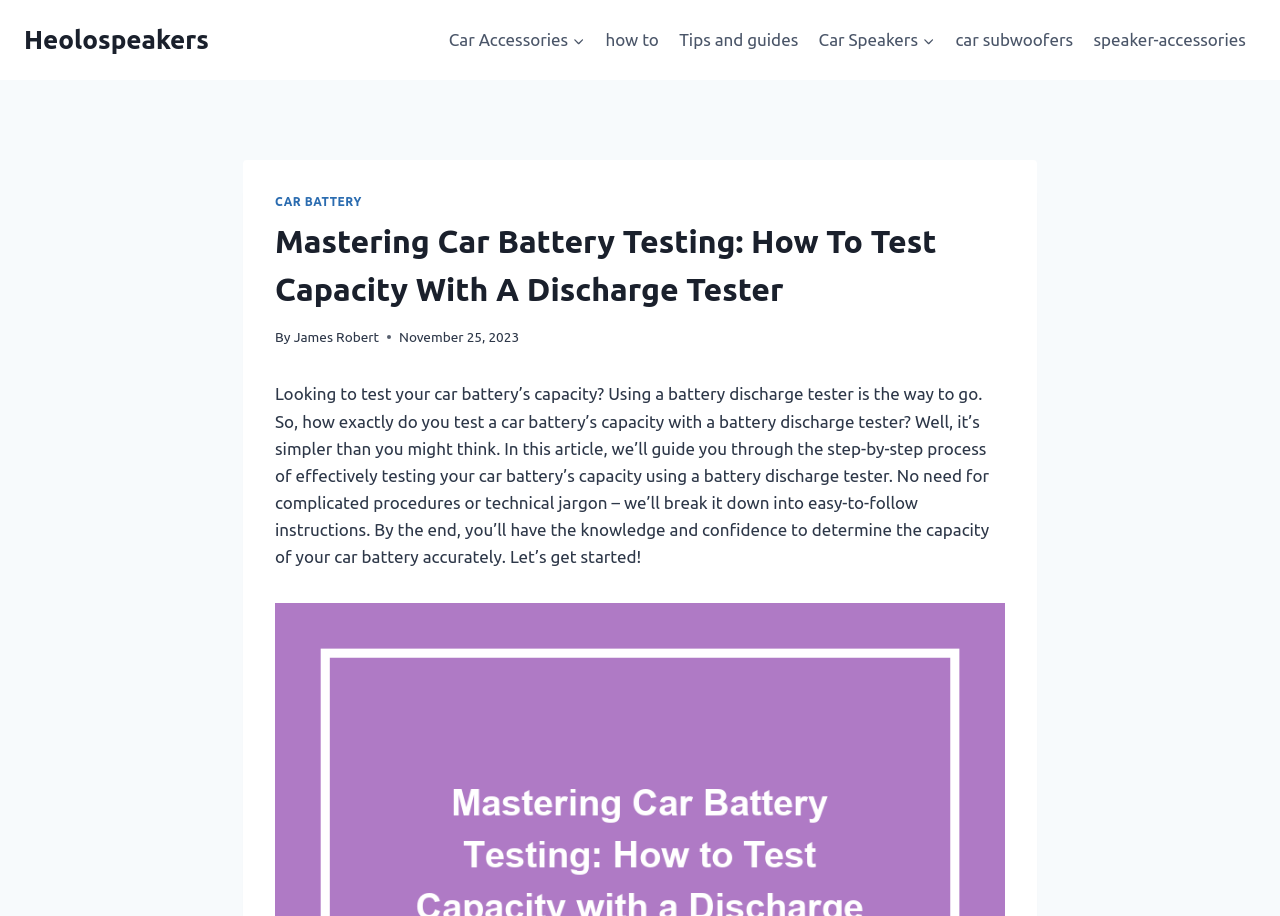Pinpoint the bounding box coordinates of the clickable area necessary to execute the following instruction: "Click on Car Accessories". The coordinates should be given as four float numbers between 0 and 1, namely [left, top, right, bottom].

[0.343, 0.018, 0.465, 0.07]